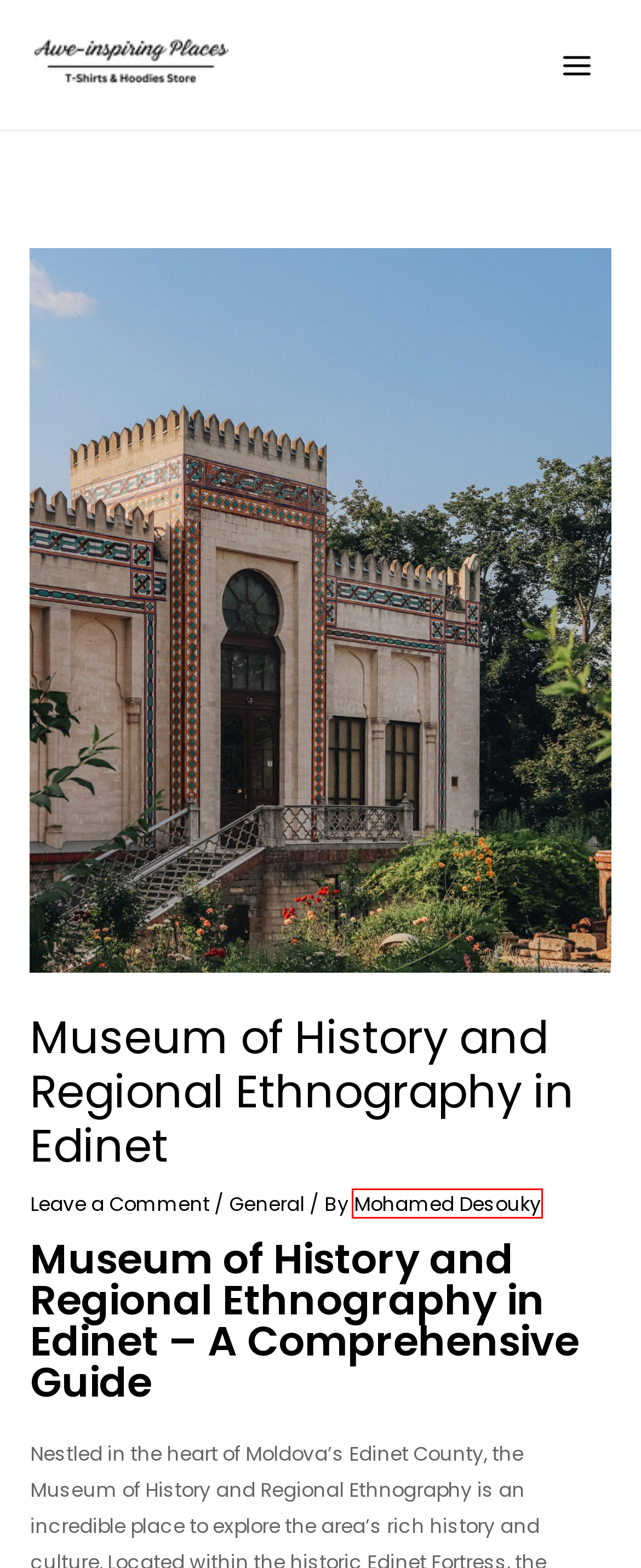A screenshot of a webpage is given, featuring a red bounding box around a UI element. Please choose the webpage description that best aligns with the new webpage after clicking the element in the bounding box. These are the descriptions:
A. Pal Cio Da Pena - Awe-inspiring Places
B. General Archives - Awe-Inspiring Places
C. Scenic Splendors Store: Awe-Inspiring Places Tees & Hoodies
D. July 2018 - Awe-Inspiring Places
E. Mohamed Desouky, Author at Awe-Inspiring Places
F. Dherynia Folk Art Museum - Awe-inspiring Places
G. The Museum Of Military History In Piešťany - Awe-inspiring Places
H. March 2018 - Awe-Inspiring Places

E